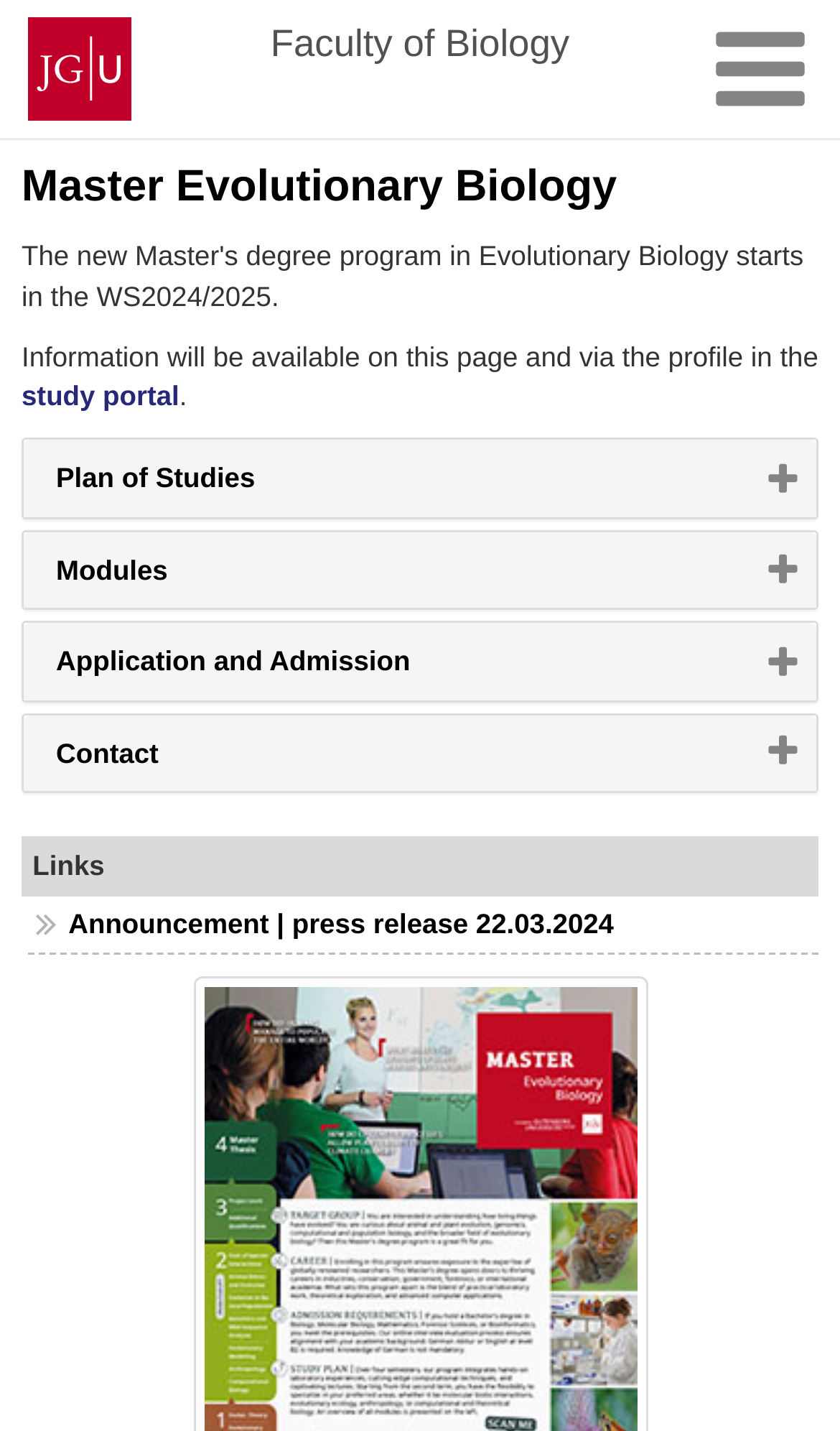Give a one-word or phrase response to the following question: How many buttons are there in the 'Plan of Studies' tab?

1